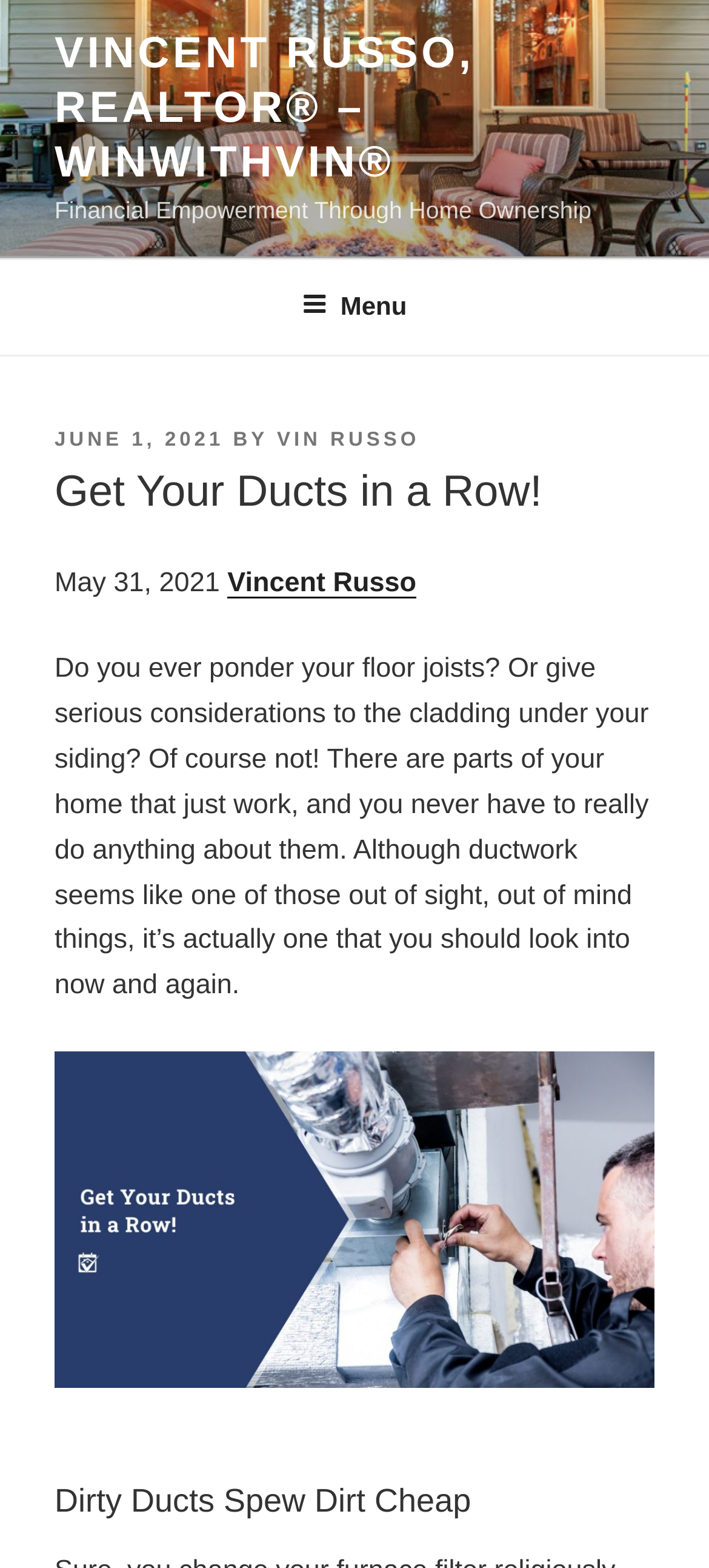Given the element description: "August 25, 2013", predict the bounding box coordinates of this UI element. The coordinates must be four float numbers between 0 and 1, given as [left, top, right, bottom].

None